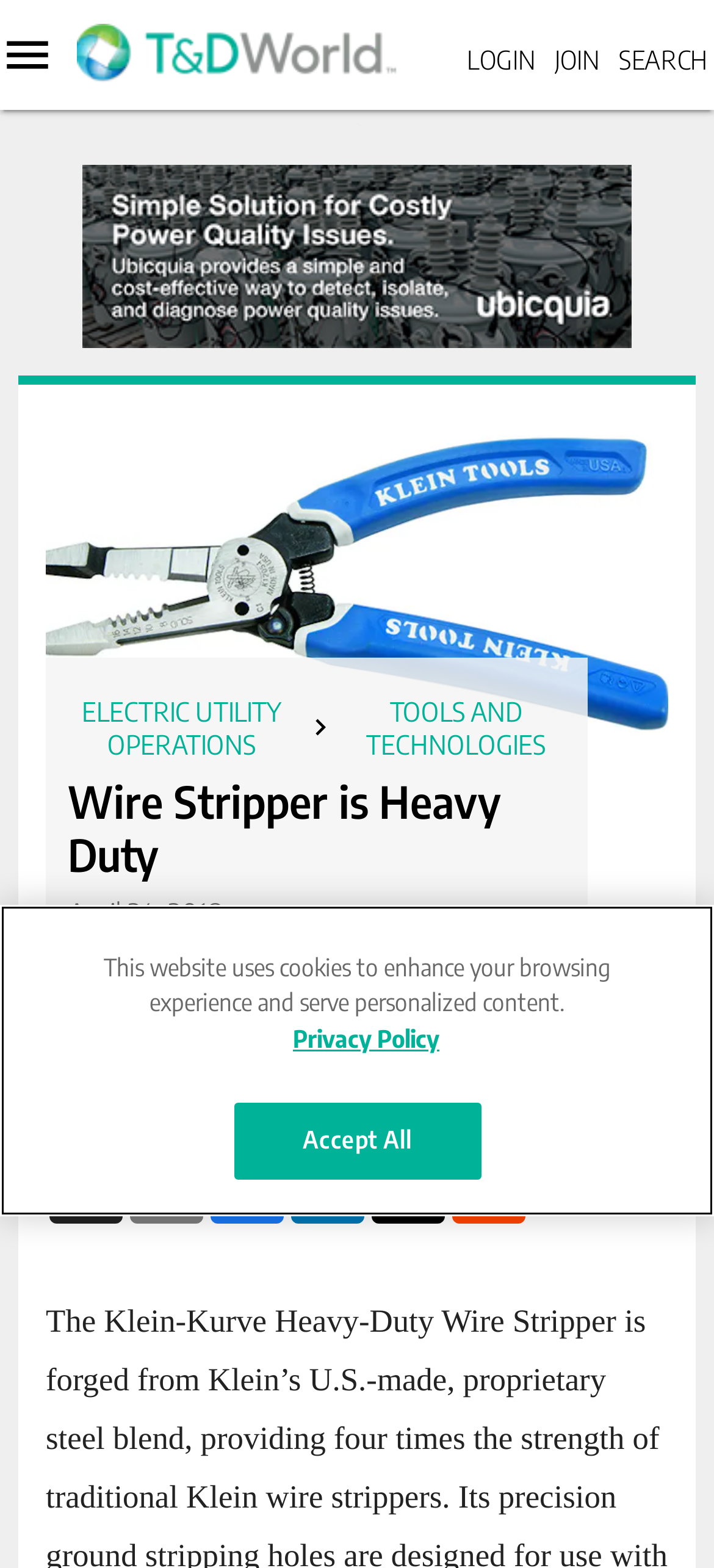Provide a brief response using a word or short phrase to this question:
How many links are there in the left sidebar?

19